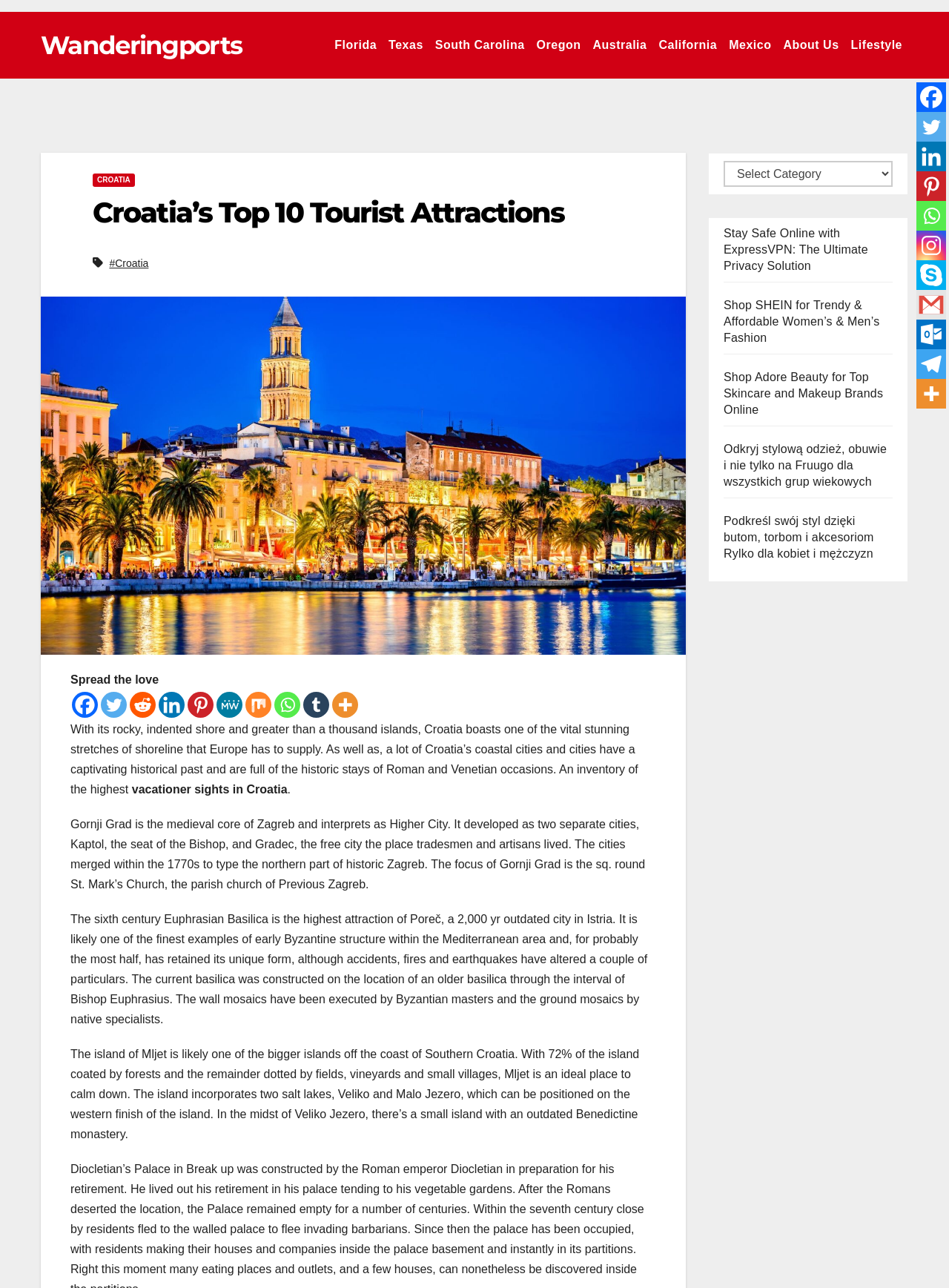Please identify the bounding box coordinates of where to click in order to follow the instruction: "Share on Facebook".

[0.076, 0.537, 0.103, 0.557]